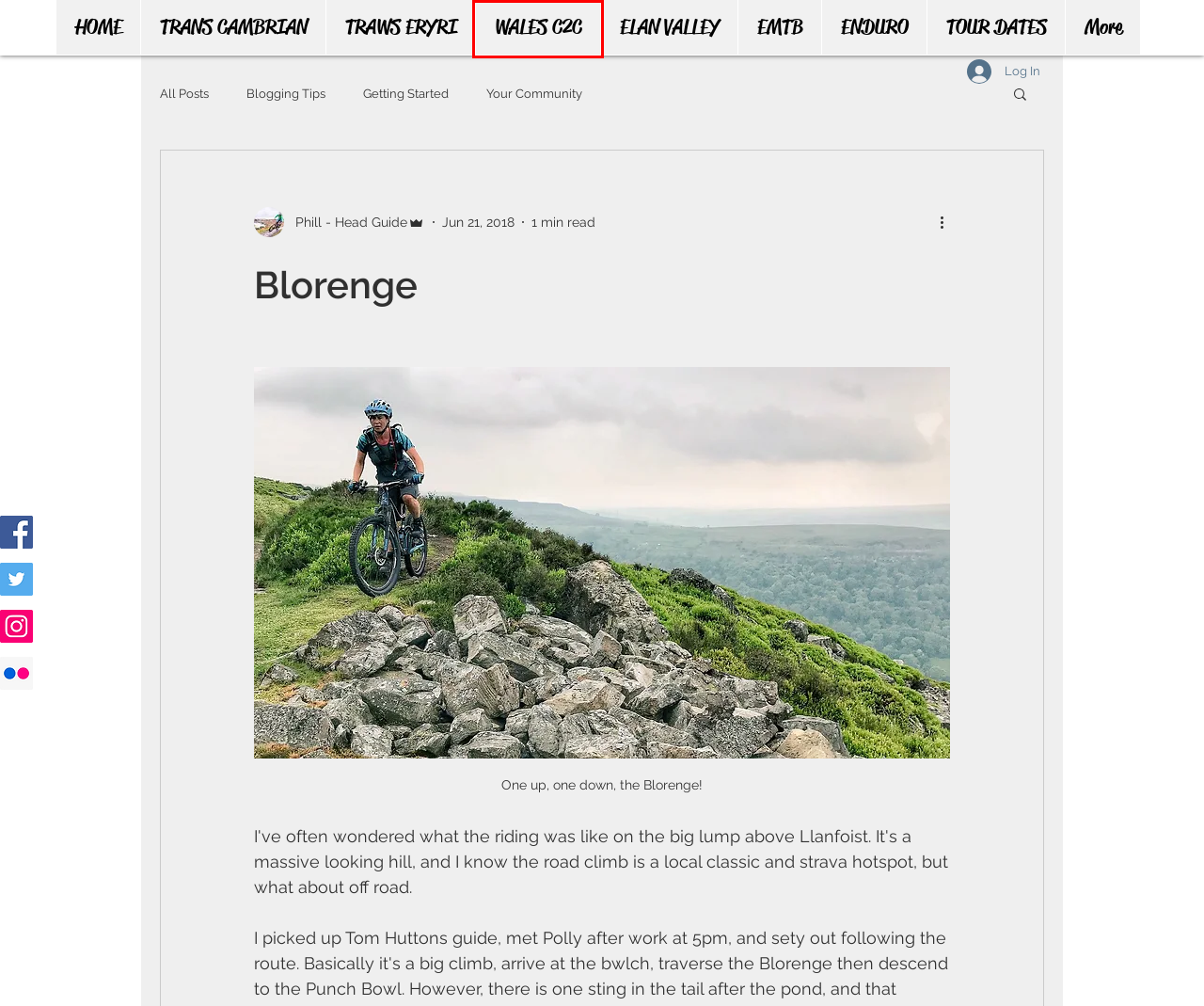Given a webpage screenshot with a UI element marked by a red bounding box, choose the description that best corresponds to the new webpage that will appear after clicking the element. The candidates are:
A. Mountain Bike Wales | MTB Wales | Mountain Bike Guide
B. EMTB | Elan Valley | Mountain Bike Wales
C. Trans Cambrian Way
D. Wales Coast to Coast | Sarn Helen | Wales C2C
E. Traws Eryri | Trans Snowdonia | Mountain Bike Wales
F. Your Community
G. Blogging Tips
H. Getting Started

D